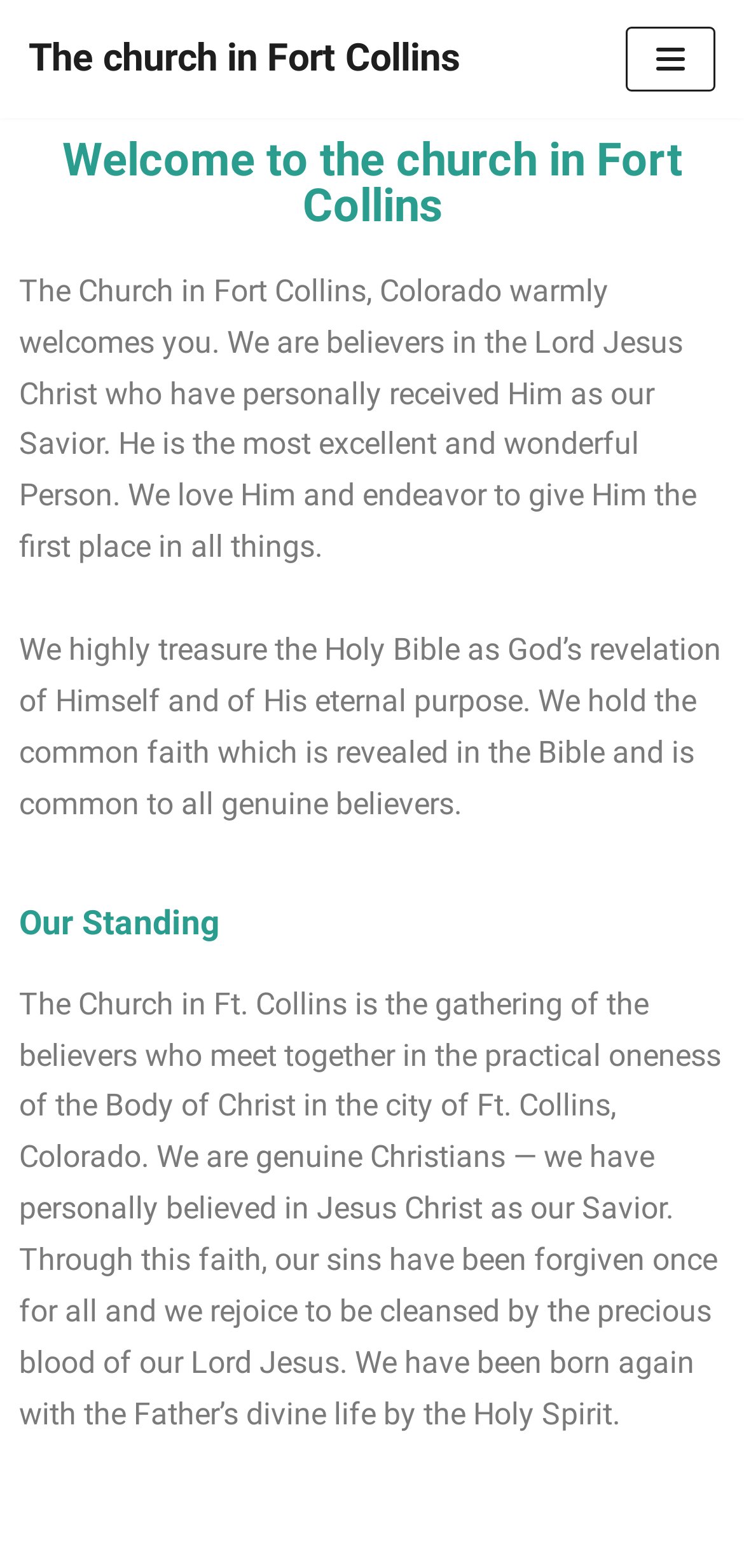What is the church's location?
Using the image, respond with a single word or phrase.

Fort Collins, Colorado